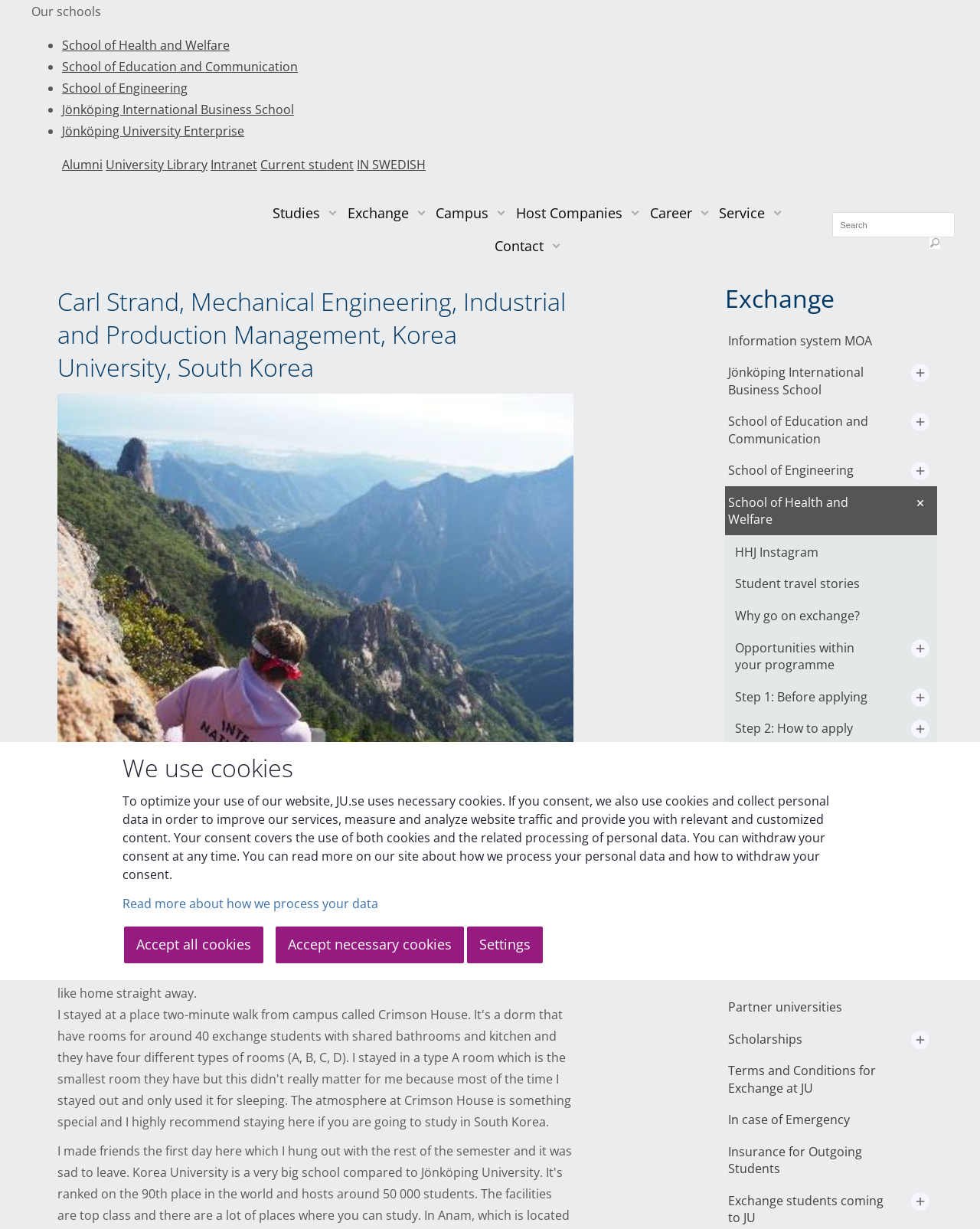Refer to the image and offer a detailed explanation in response to the question: What is the purpose of the 'Search' button?

The answer can be found in the button element with the text 'Search' which is located at the top right corner of the webpage. This button is likely to be used for searching for information on the website, and it is located next to a textbox element with the placeholder text 'Sökord' which means 'Search word' in Swedish.